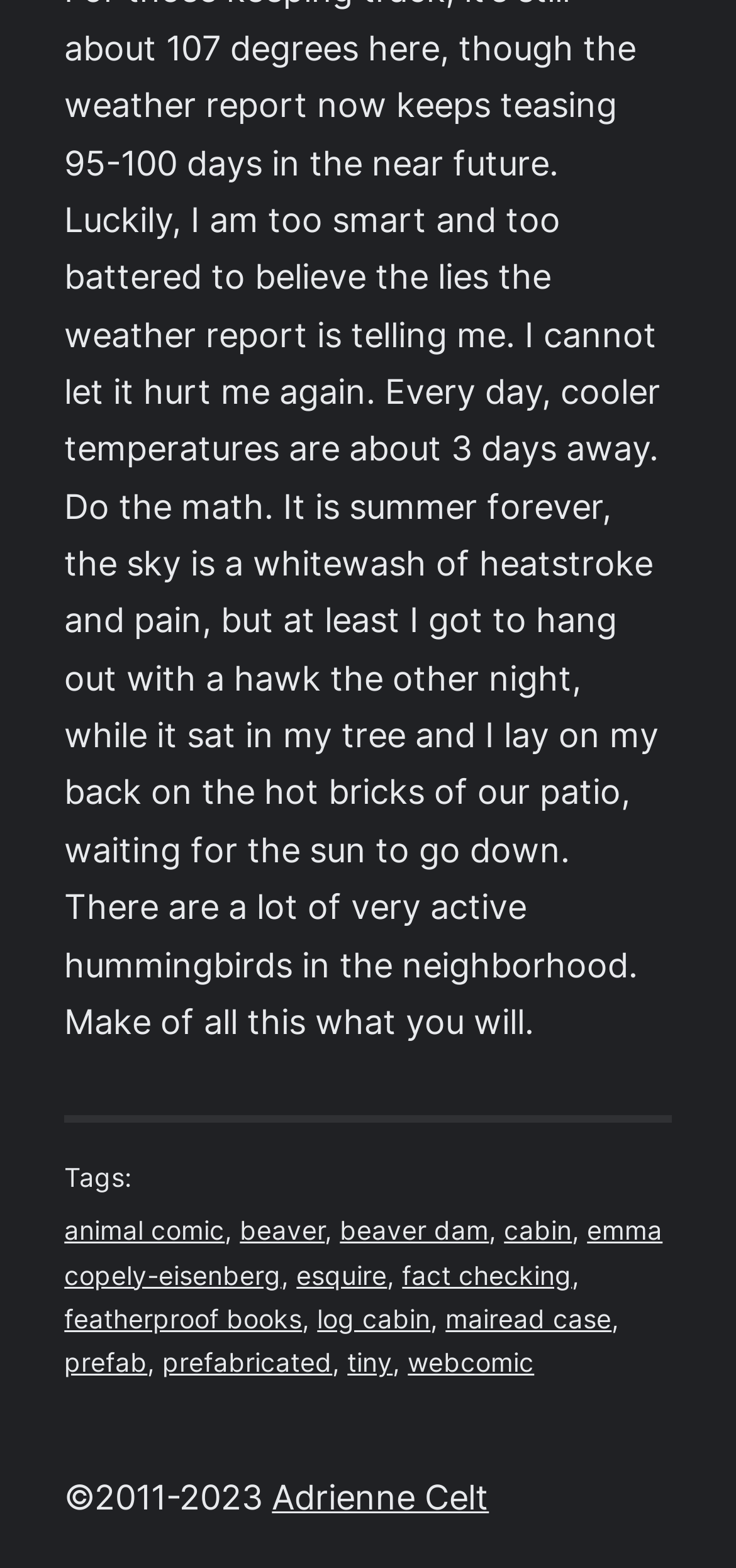Kindly provide the bounding box coordinates of the section you need to click on to fulfill the given instruction: "Follow the 'beaver dam' link".

[0.462, 0.775, 0.664, 0.795]